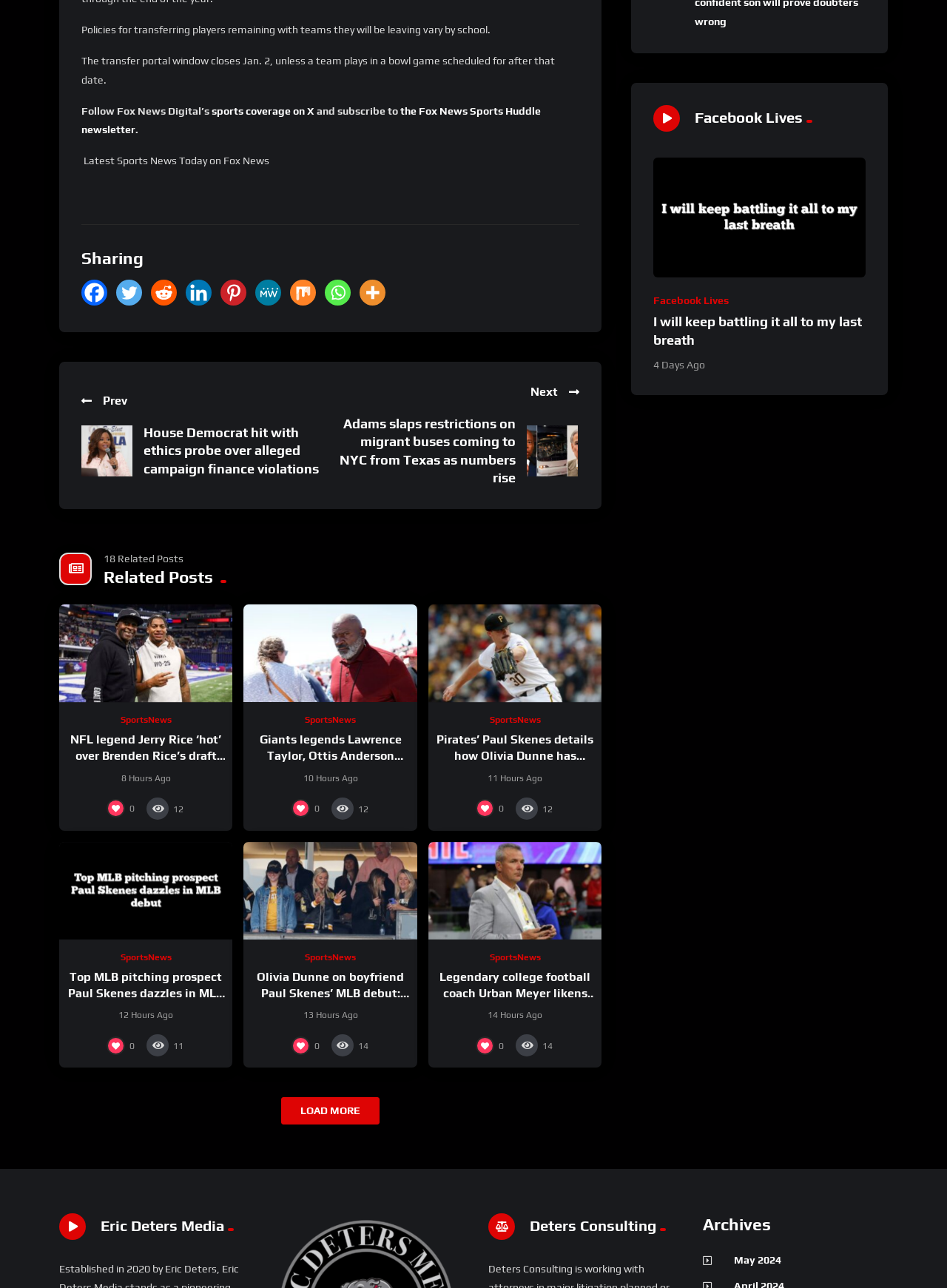Please identify the bounding box coordinates of the region to click in order to complete the given instruction: "Click on the 'Next' button to view more articles". The coordinates should be four float numbers between 0 and 1, i.e., [left, top, right, bottom].

[0.357, 0.298, 0.612, 0.311]